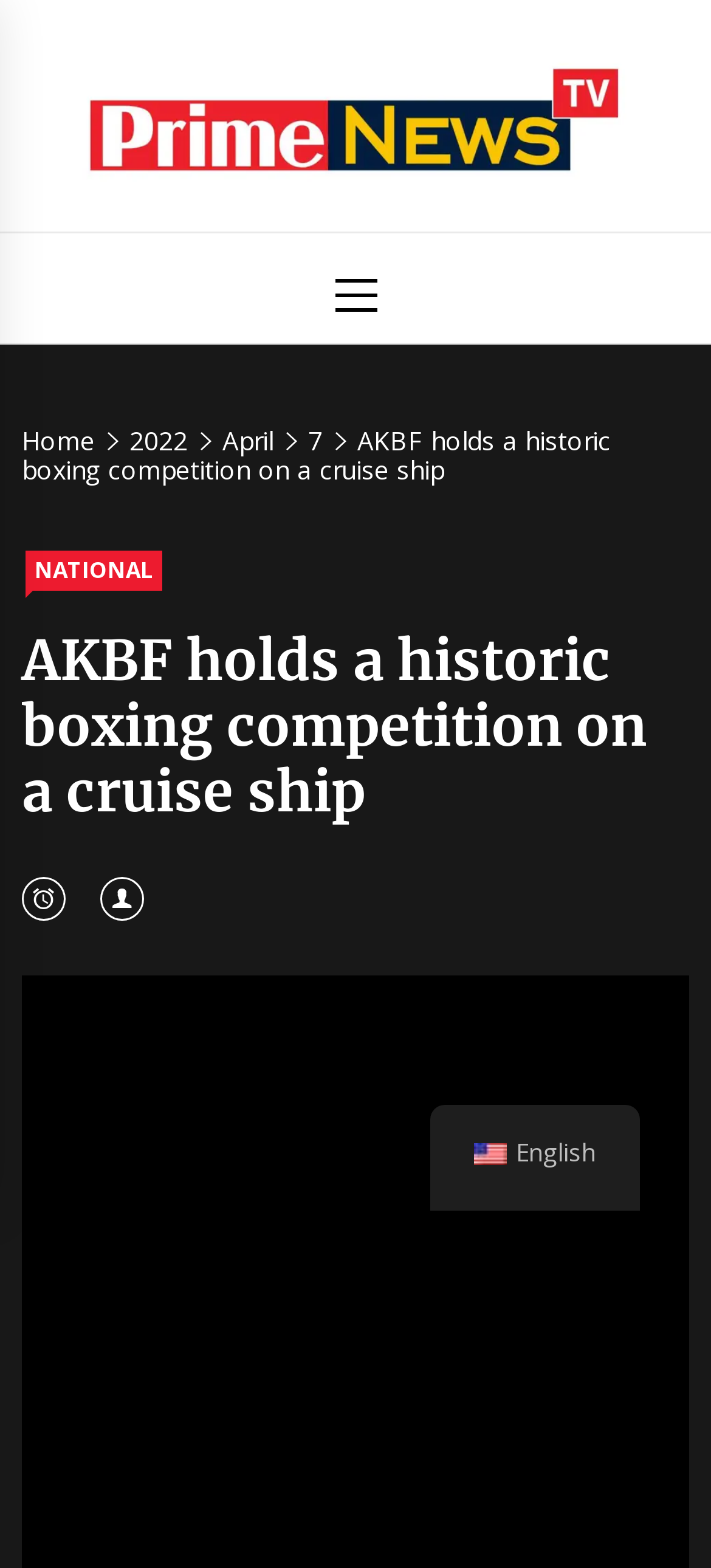Pinpoint the bounding box coordinates of the area that should be clicked to complete the following instruction: "share on social media". The coordinates must be given as four float numbers between 0 and 1, i.e., [left, top, right, bottom].

[0.142, 0.562, 0.216, 0.582]